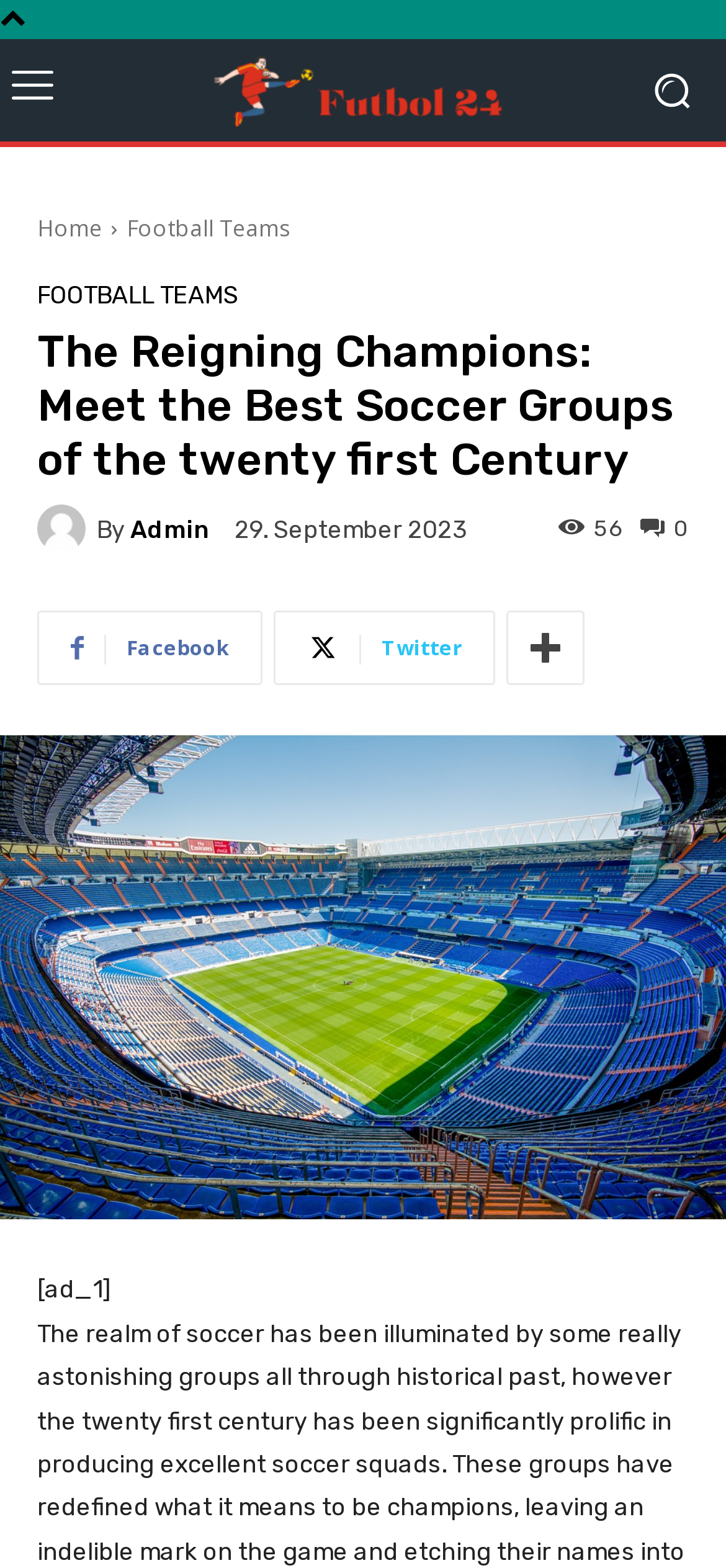Please indicate the bounding box coordinates for the clickable area to complete the following task: "Share on Facebook". The coordinates should be specified as four float numbers between 0 and 1, i.e., [left, top, right, bottom].

[0.051, 0.39, 0.362, 0.437]